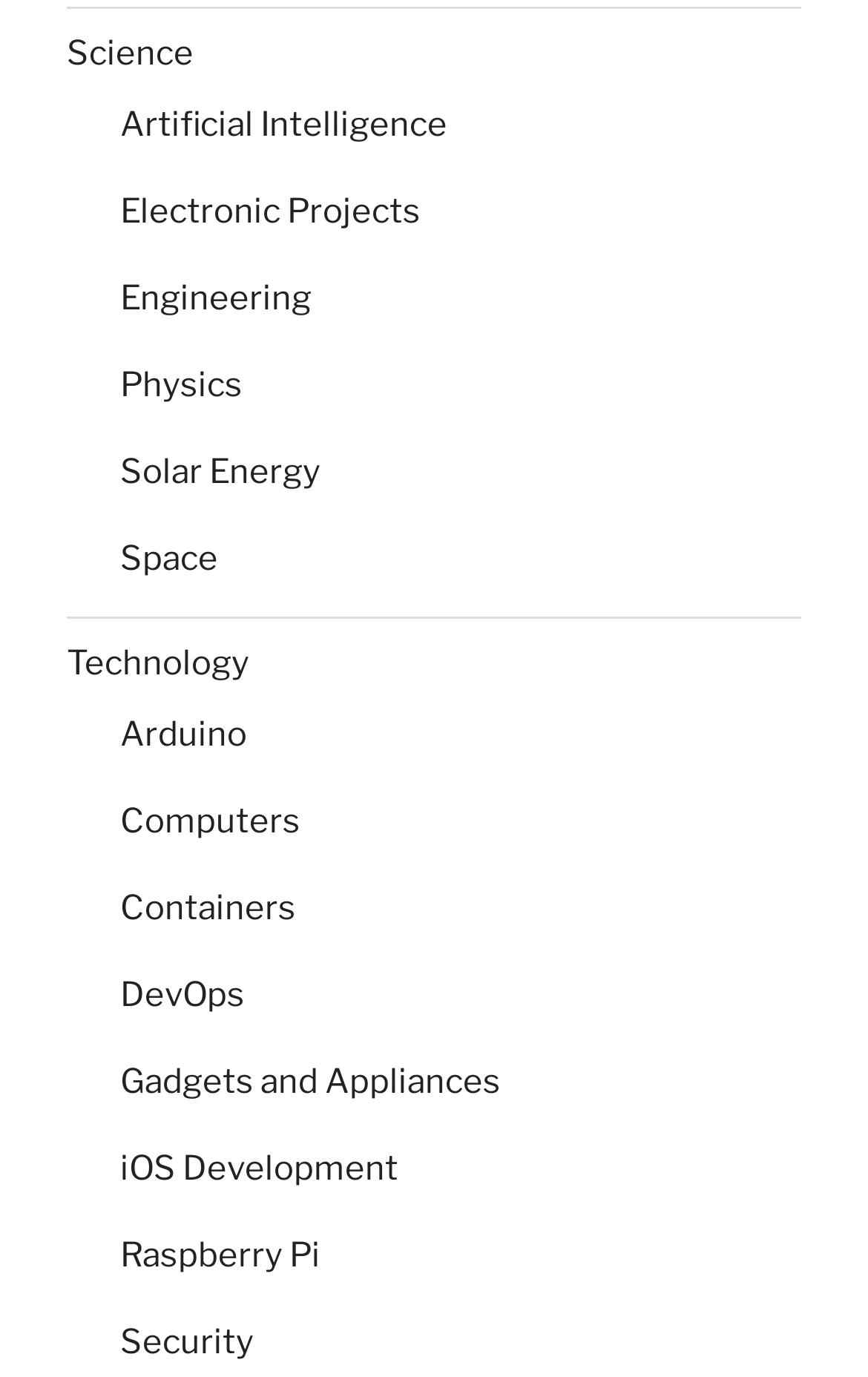Determine the bounding box coordinates of the region to click in order to accomplish the following instruction: "Click on Science". Provide the coordinates as four float numbers between 0 and 1, specifically [left, top, right, bottom].

[0.077, 0.024, 0.223, 0.053]